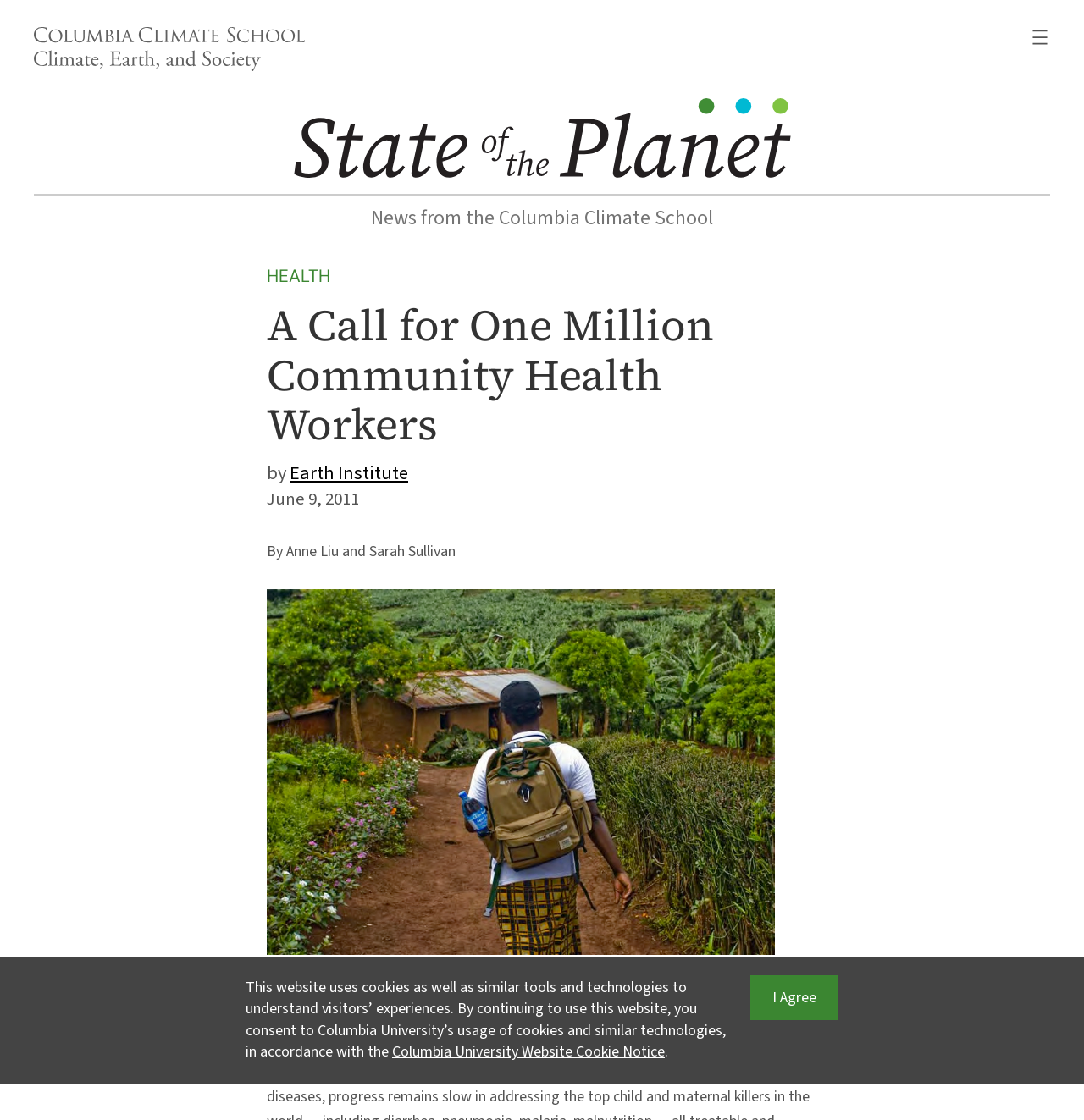Show the bounding box coordinates for the HTML element as described: "State of the Planet.sotp-svg{fill:#231f20}".

[0.271, 0.088, 0.729, 0.166]